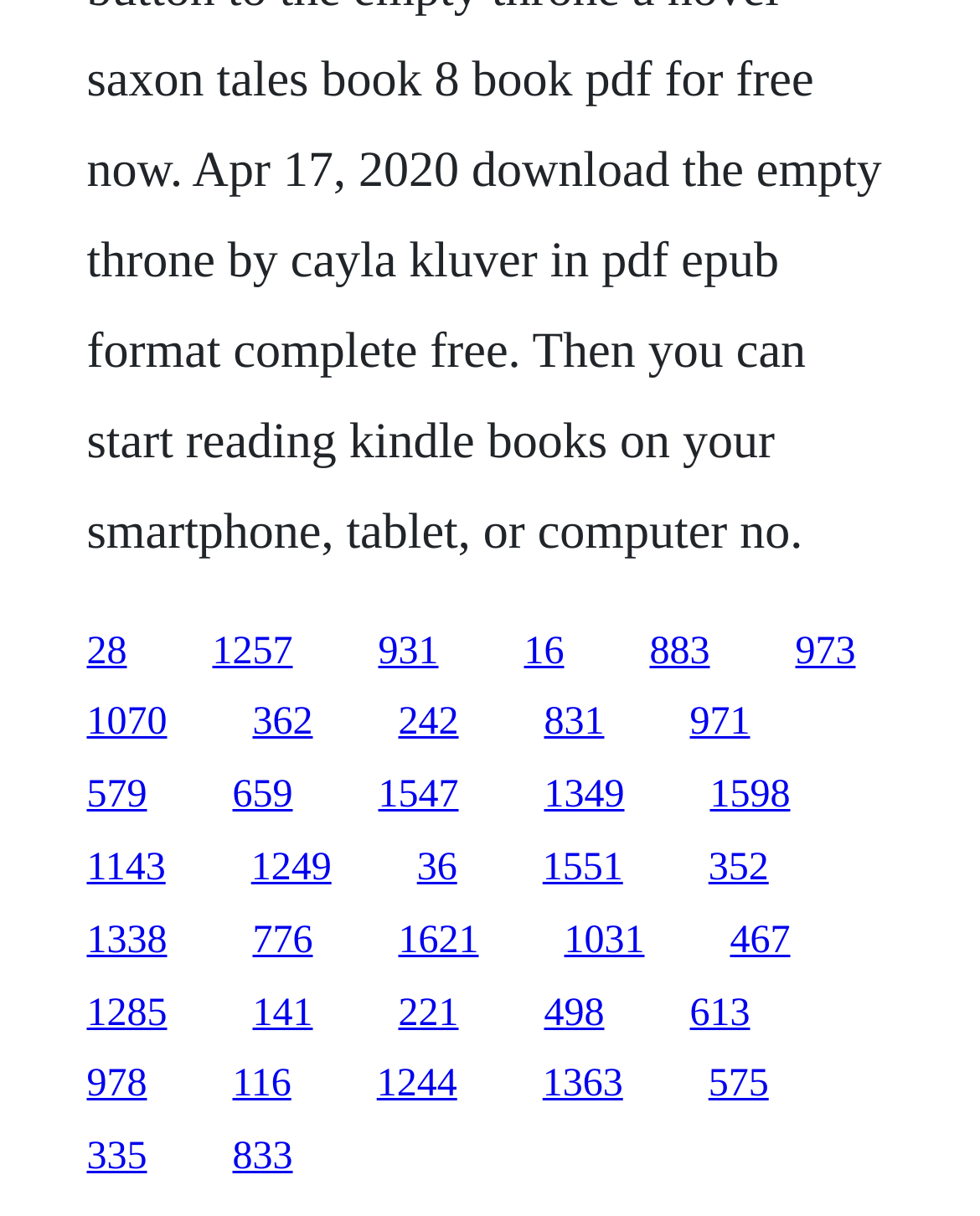Please answer the following query using a single word or phrase: 
What is the horizontal position of the link '883'?

Right